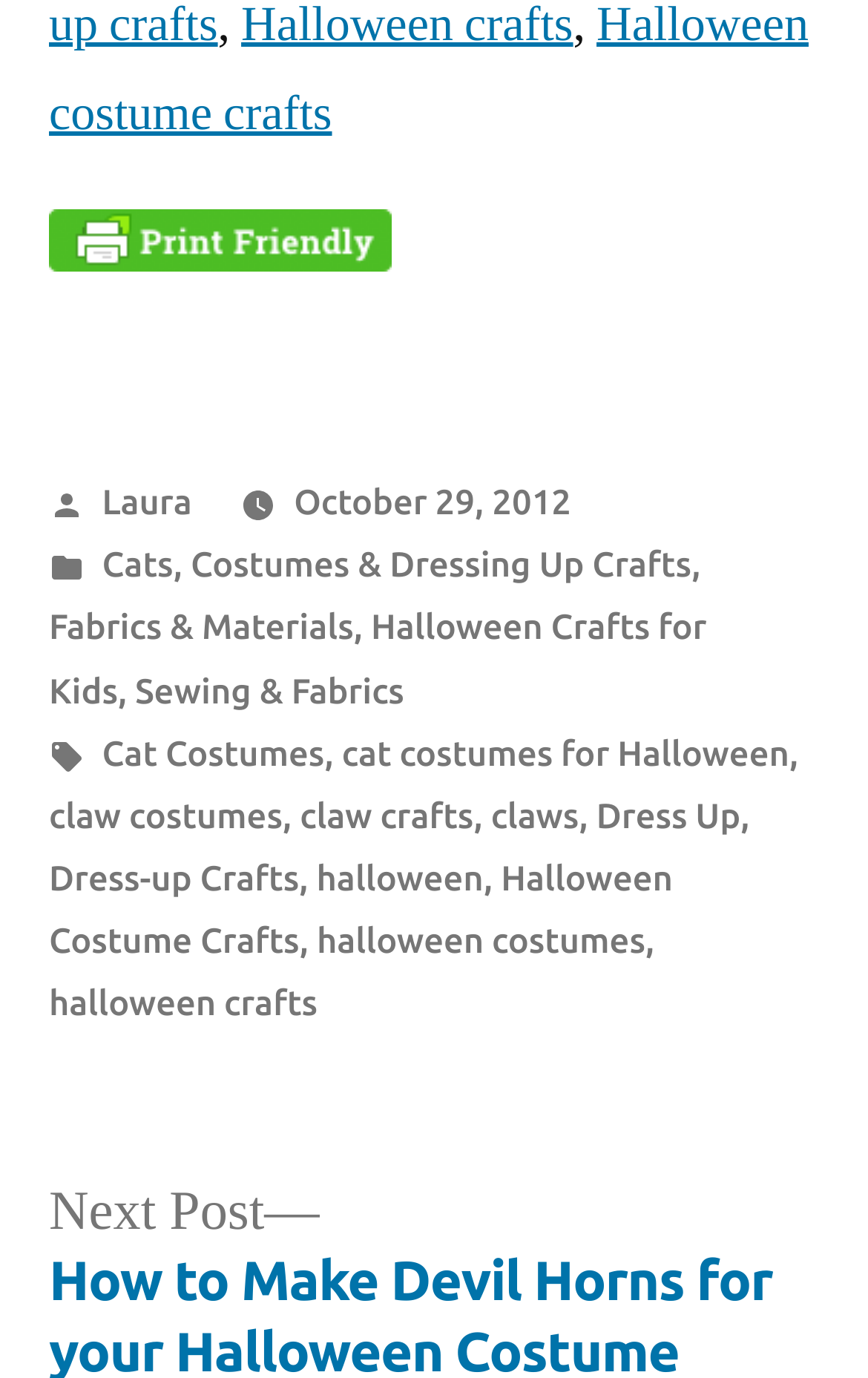Could you provide the bounding box coordinates for the portion of the screen to click to complete this instruction: "Visit the author's page"?

[0.117, 0.349, 0.221, 0.378]